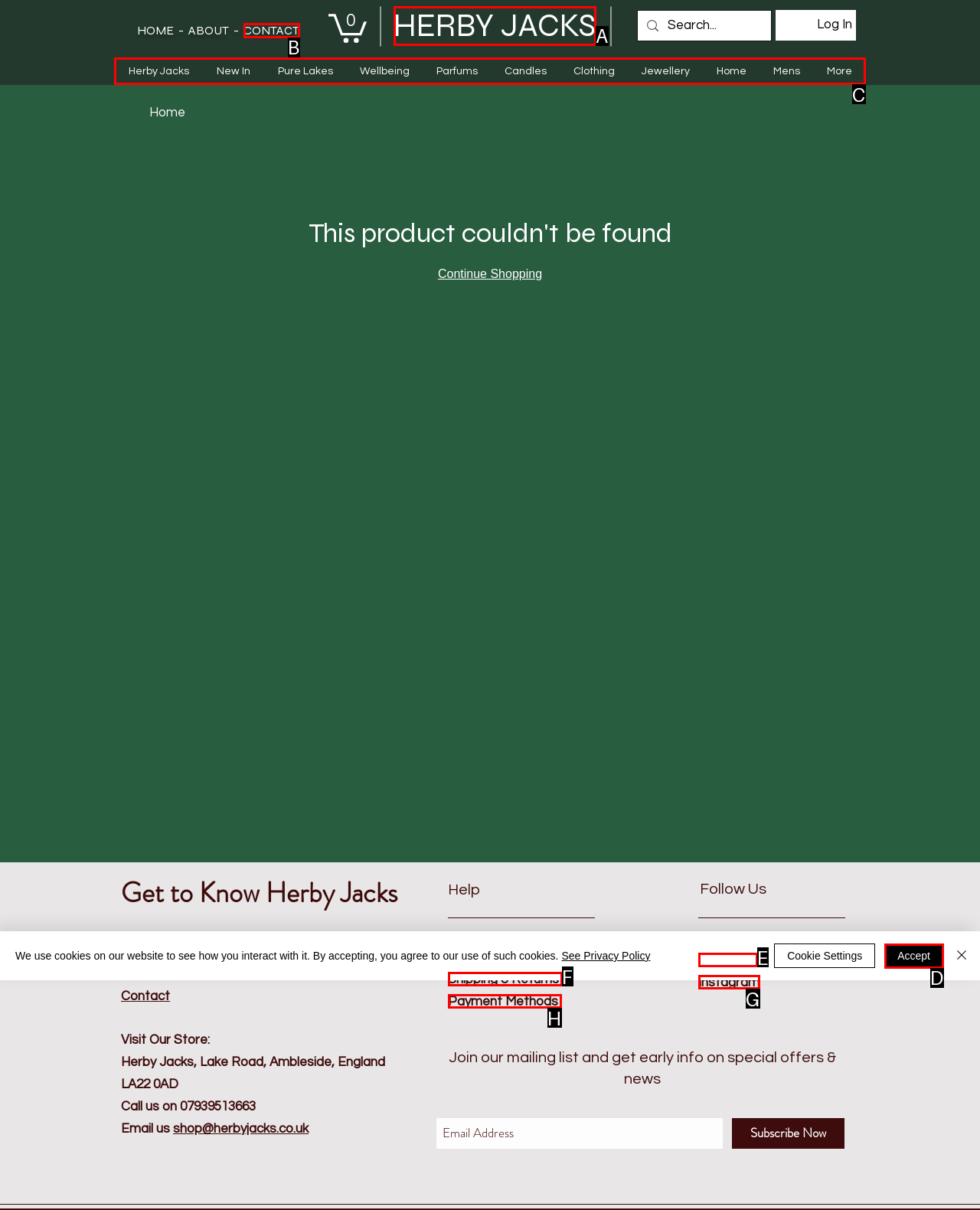Tell me which letter I should select to achieve the following goal: Shop by category
Answer with the corresponding letter from the provided options directly.

C